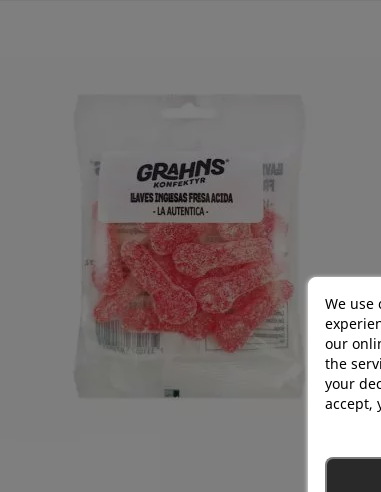Provide a comprehensive description of the image.

The image showcases a package of "Grahns" Strawberry Acid Wrenches, featuring a vibrant array of red, sour candy shaped like spanners. The packaging prominently displays the brand name "Grahns" at the top, ensuring easy recognition. Below, it identifies the product as "Llaves Ácidas Fresa", emphasizing its authentic sour strawberry flavor. The candies are visible through the transparent packaging, inviting potential customers with their enticing appearance. This product is marketed as part of a 85g pack, making it an ideal choice for vending machines and impulse purchases.